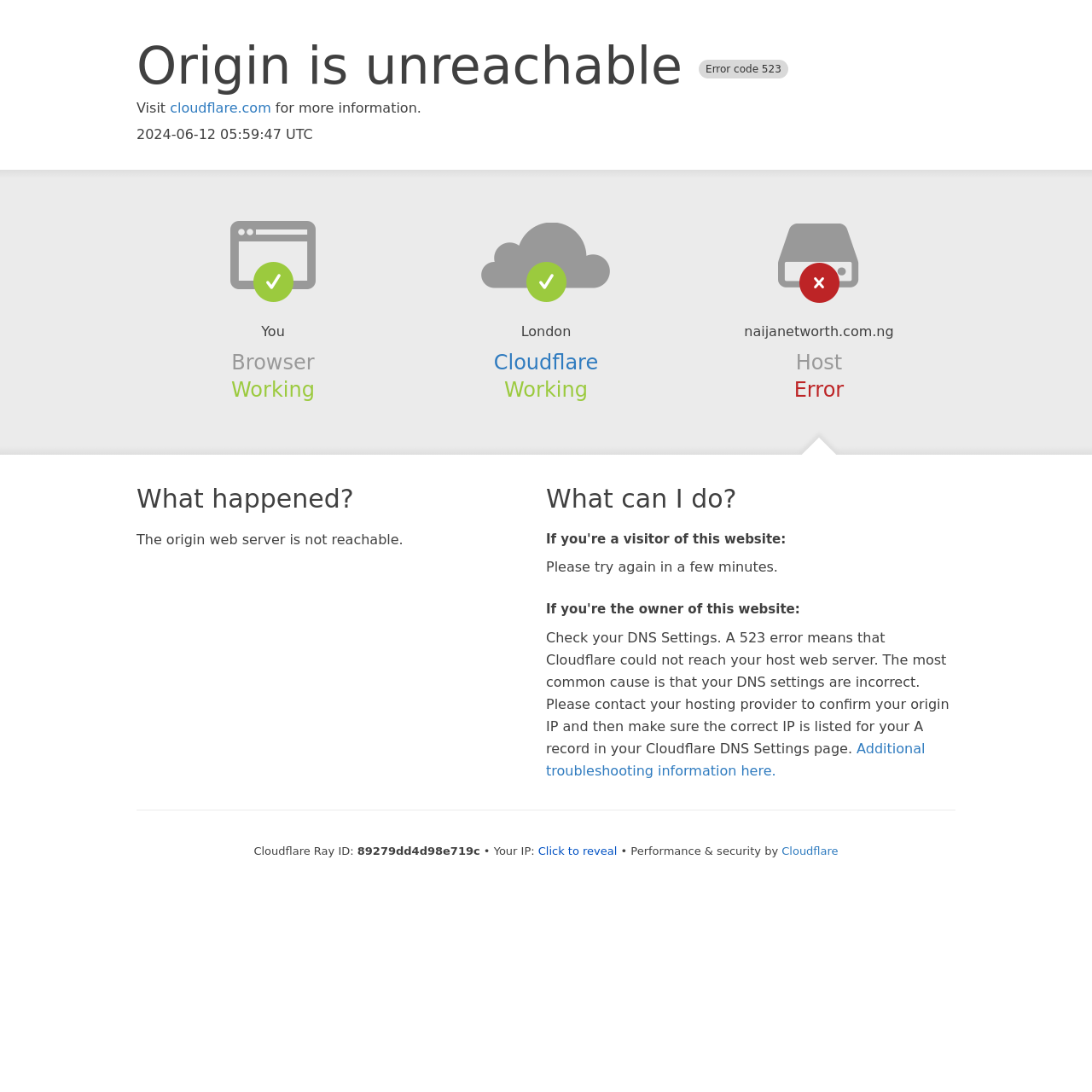Using the given description, provide the bounding box coordinates formatted as (top-left x, top-left y, bottom-right x, bottom-right y), with all values being floating point numbers between 0 and 1. Description: Click to reveal

[0.493, 0.773, 0.565, 0.785]